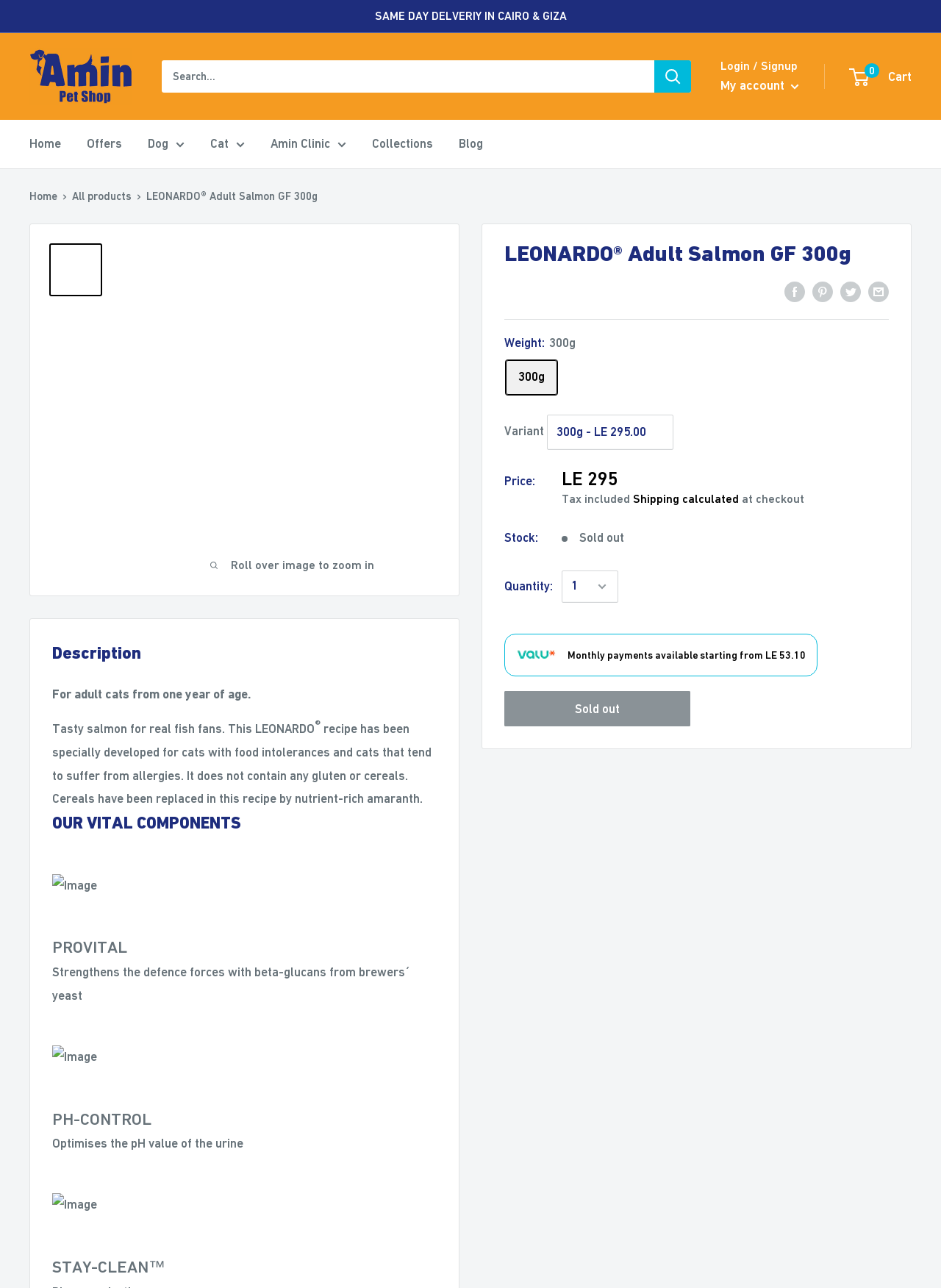Identify the bounding box coordinates for the UI element described as: "Amin Clinic". The coordinates should be provided as four floats between 0 and 1: [left, top, right, bottom].

[0.288, 0.103, 0.368, 0.121]